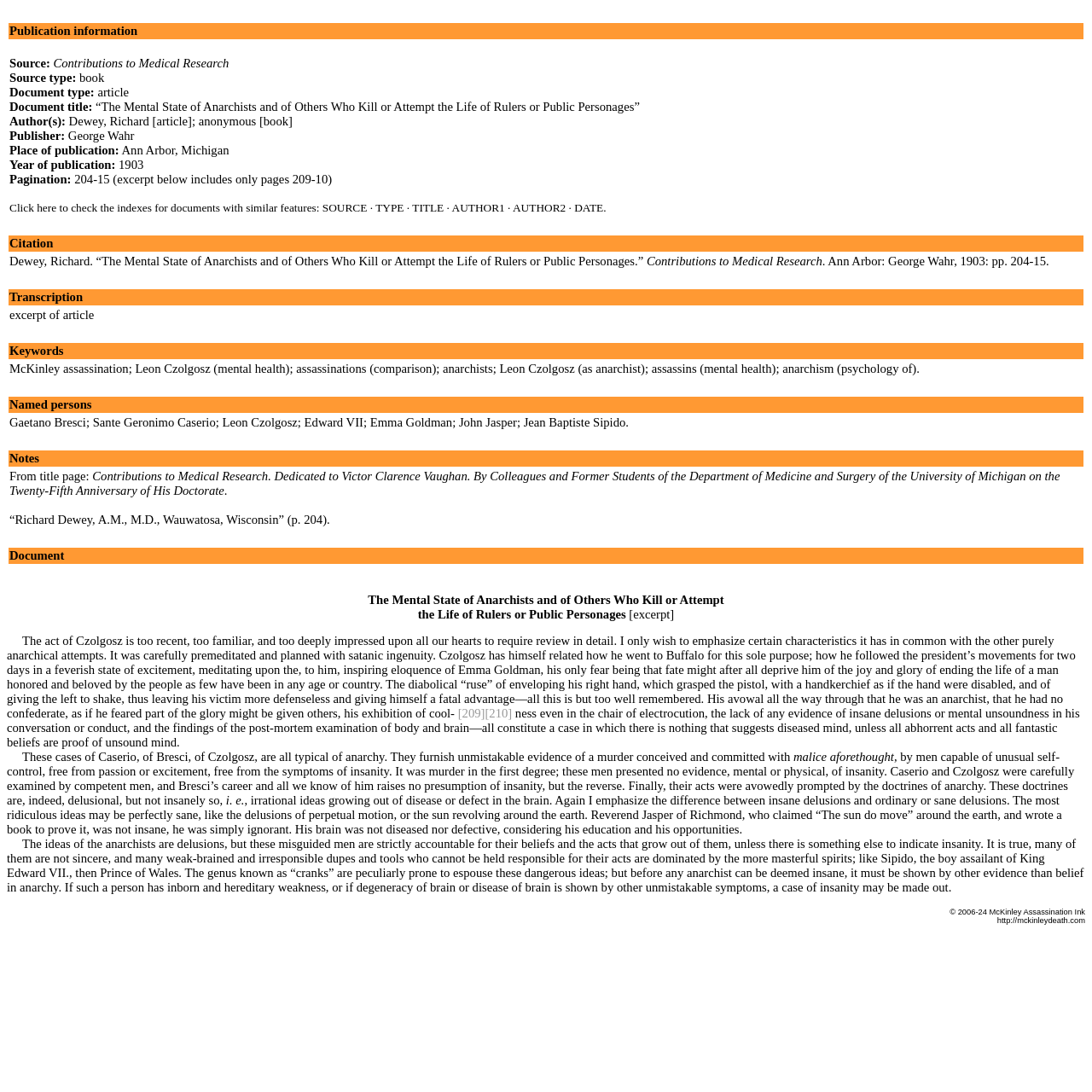Provide a thorough and detailed response to the question by examining the image: 
What is the title of the article?

I found the title of the article by looking at the 'Document title:' field in the publication information section, which is located in the second row of the table.